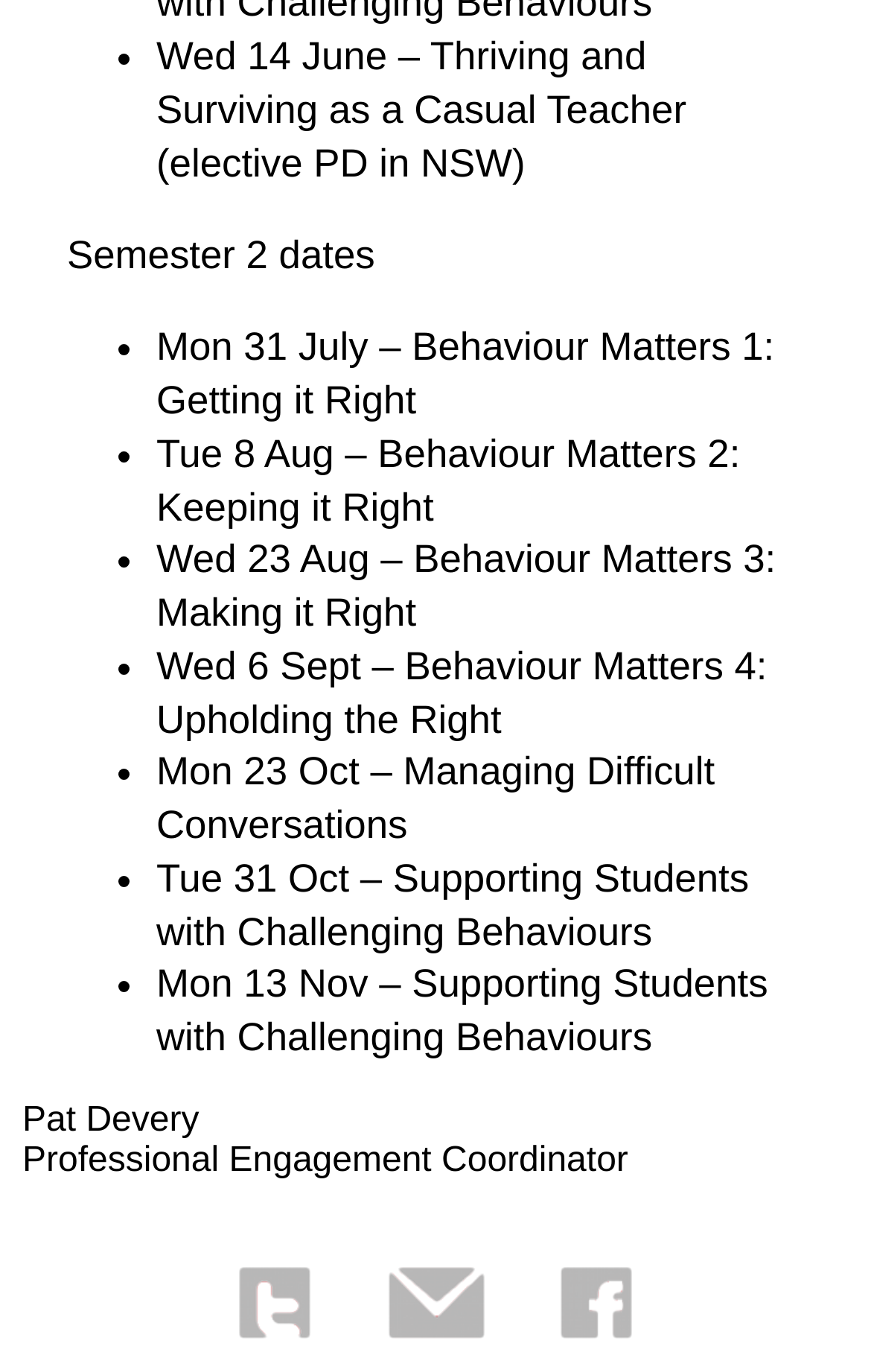How many social media sharing options are available?
Using the image as a reference, give an elaborate response to the question.

I counted the number of image elements with descriptions 'Share To Twitter', 'Share By Email', and 'Share To Facebook', which represent the social media sharing options, and found 3 options.